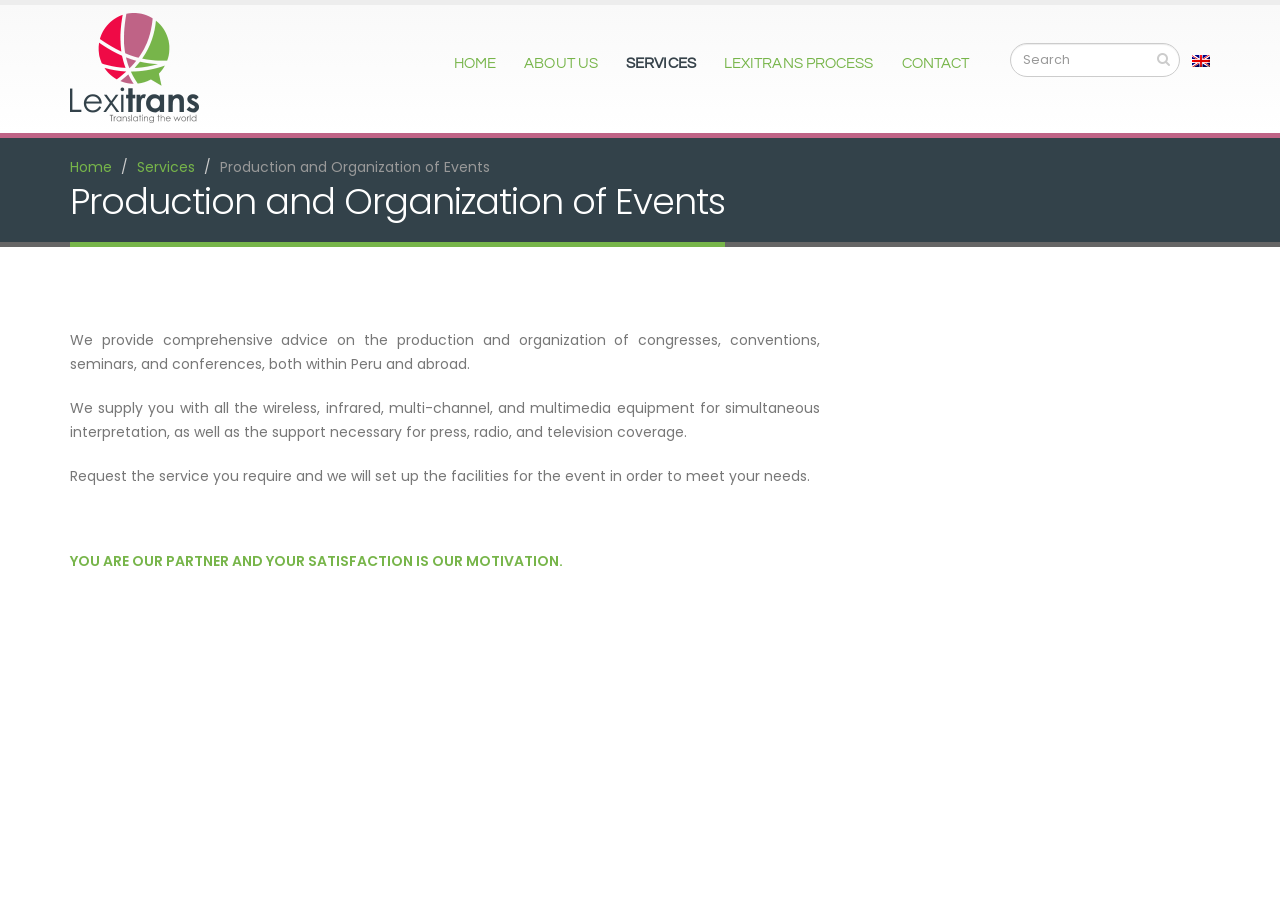How many links are in the main navigation?
Using the information from the image, provide a comprehensive answer to the question.

The main navigation links are 'HOME', 'ABOUT US', 'SERVICES', 'LEXITRANS PROCESS', and 'CONTACT', which are located at the top of the webpage, and there are 5 links in total.